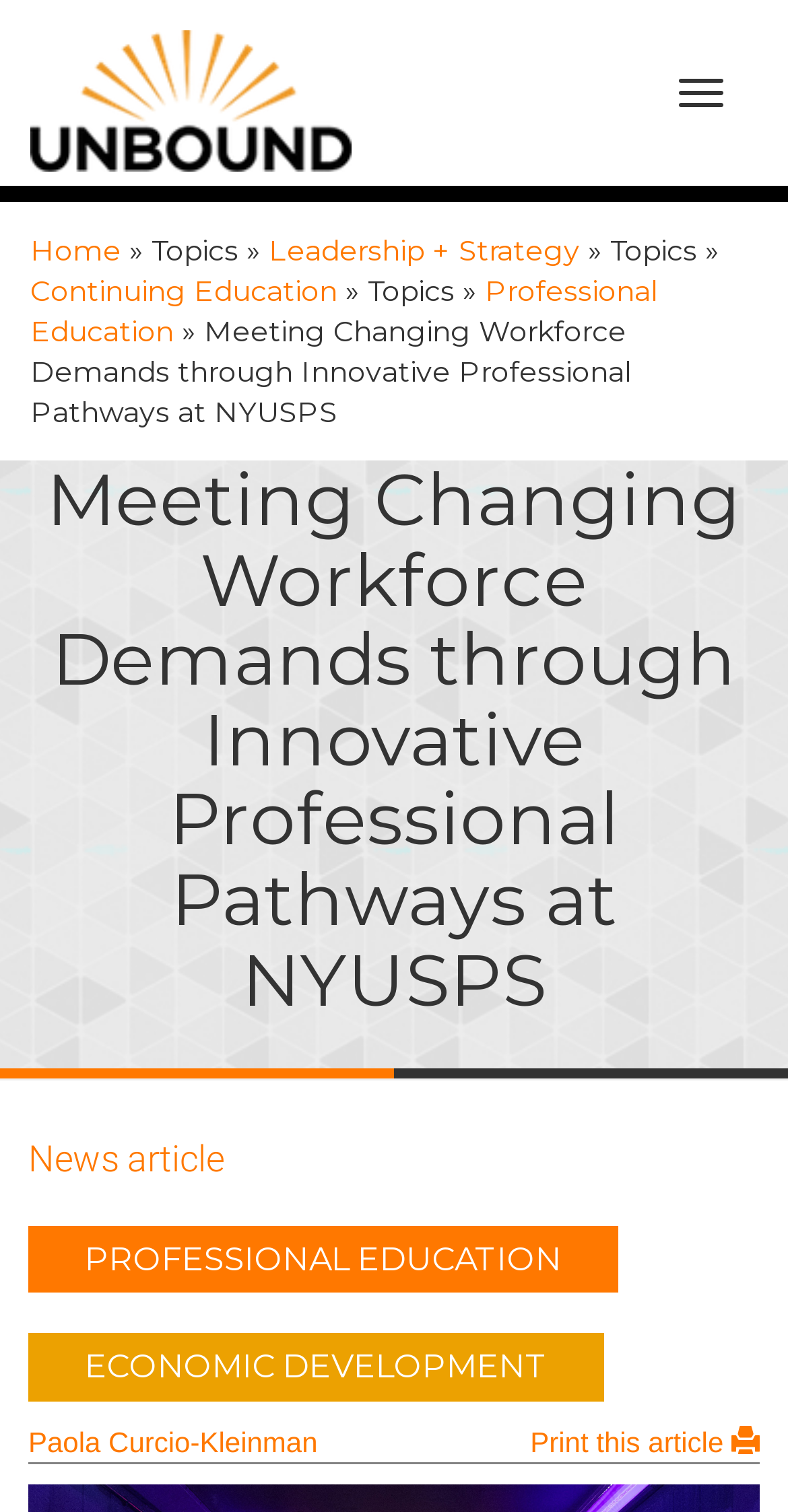Find the bounding box coordinates of the clickable element required to execute the following instruction: "Switch to English". Provide the coordinates as four float numbers between 0 and 1, i.e., [left, top, right, bottom].

None